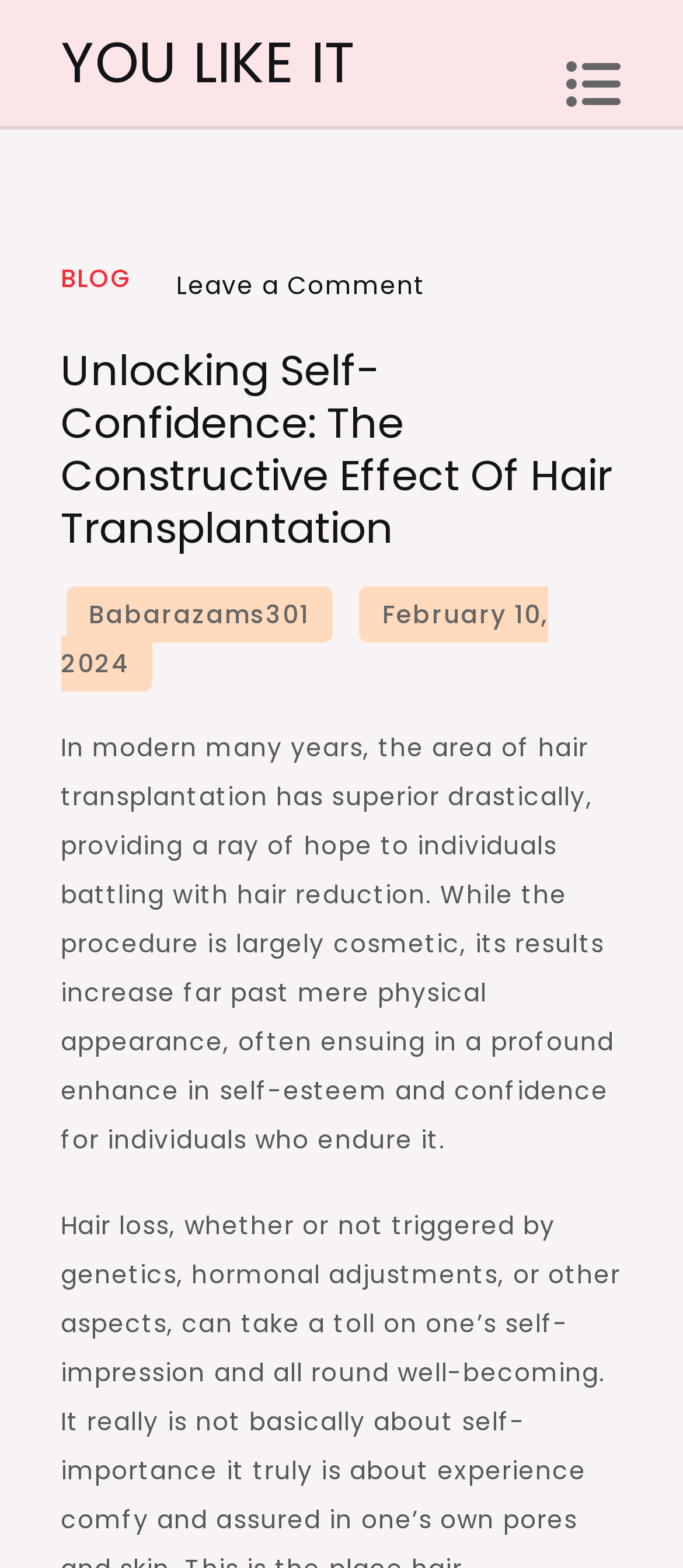Generate a thorough explanation of the webpage's elements.

The webpage is about the topic of hair transplantation and its effects on self-confidence. At the top, there is a link "YOU LIKE IT" positioned on the left side of the page. On the right side, there is a button with an icon. Below the button, there is a header section that spans almost the entire width of the page. 

Within the header section, there is a footer section that contains two links, "BLOG" and "Leave a Comment on Unlocking Self-confidence: The Constructive Effect of Hair Transplantation", positioned side by side on the left side. Above these links, there is a heading that reads "Unlocking Self-Confidence: The Constructive Effect Of Hair Transplantation", which is centered within the header section.

Below the header section, there are three links: "Babarazams301", "February 10, 2024", and a time element. The link "Babarazams301" is positioned on the left side, while the link "February 10, 2024" is positioned to its right. The time element is embedded within the "February 10, 2024" link.

The main content of the page is a paragraph of text that starts with "In modern many years, the area of hair transplantation has superior drastically...". This text is positioned below the links and spans almost the entire width of the page.